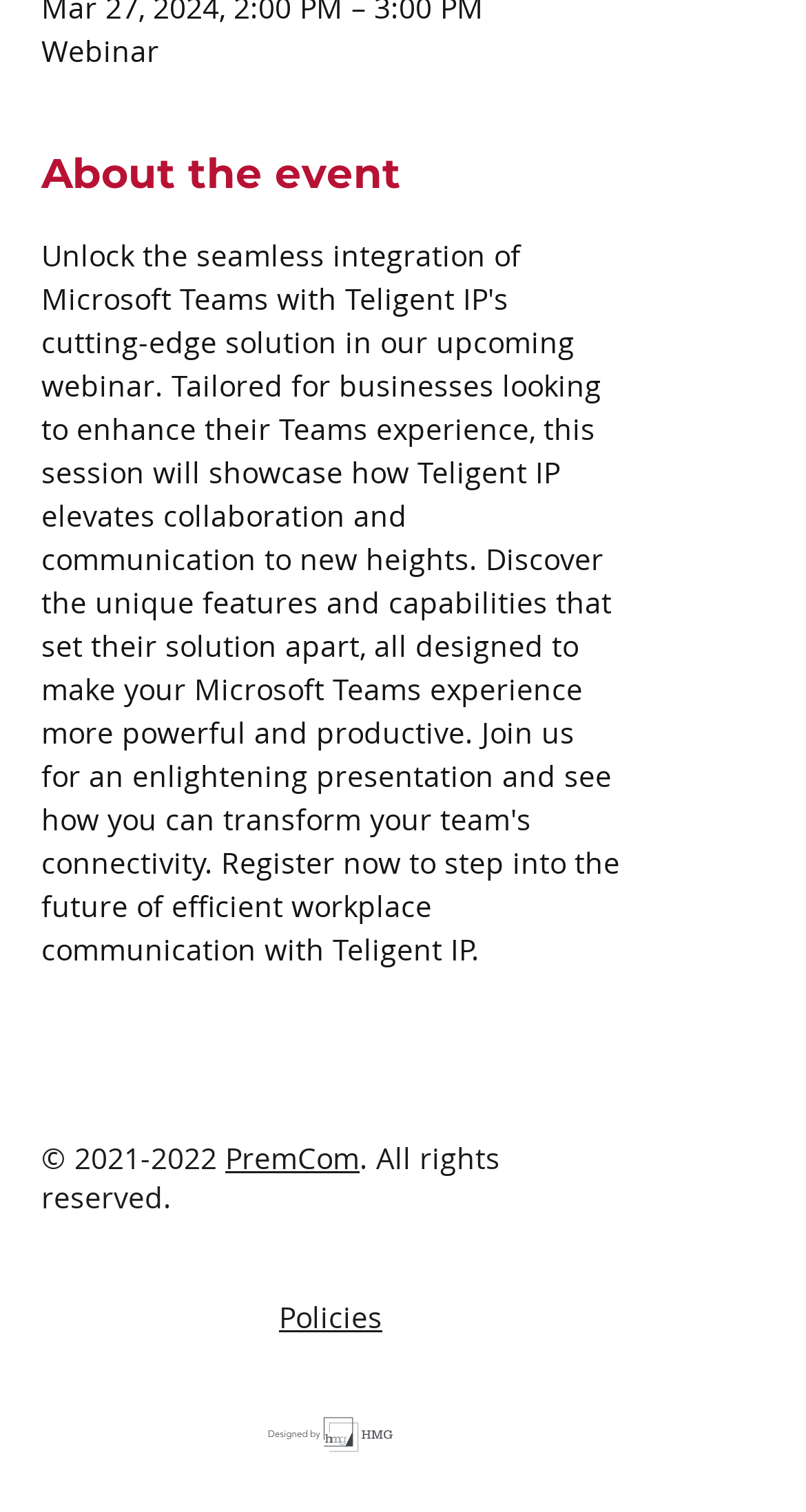For the following element description, predict the bounding box coordinates in the format (top-left x, top-left y, bottom-right x, bottom-right y). All values should be floating point numbers between 0 and 1. Description: #comp-kwdnd858 svg [data-color="1"] {fill: #3F4349;}

[0.333, 0.937, 0.487, 0.96]